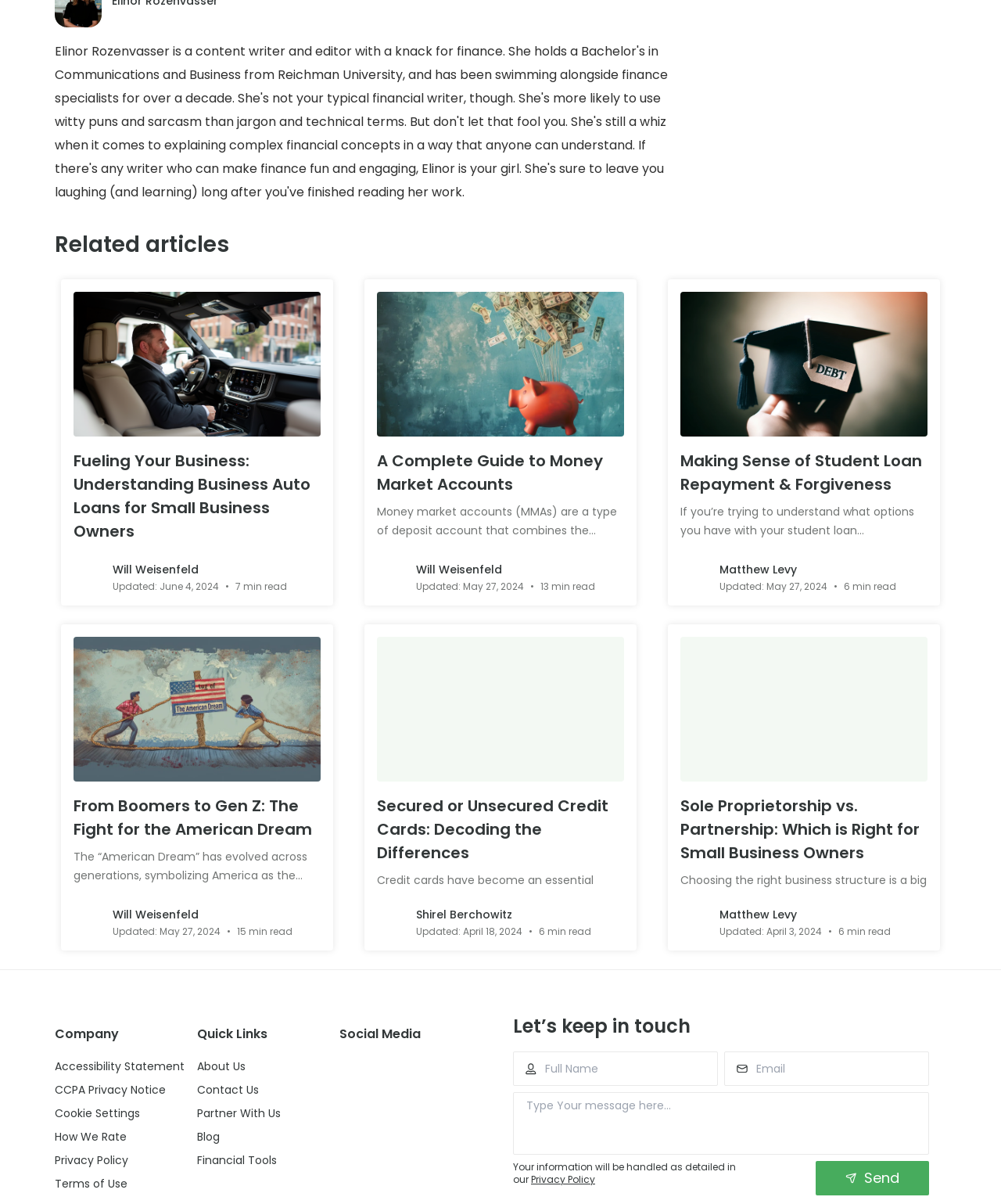Using the element description: "About Us", determine the bounding box coordinates for the specified UI element. The coordinates should be four float numbers between 0 and 1, [left, top, right, bottom].

[0.197, 0.876, 0.341, 0.896]